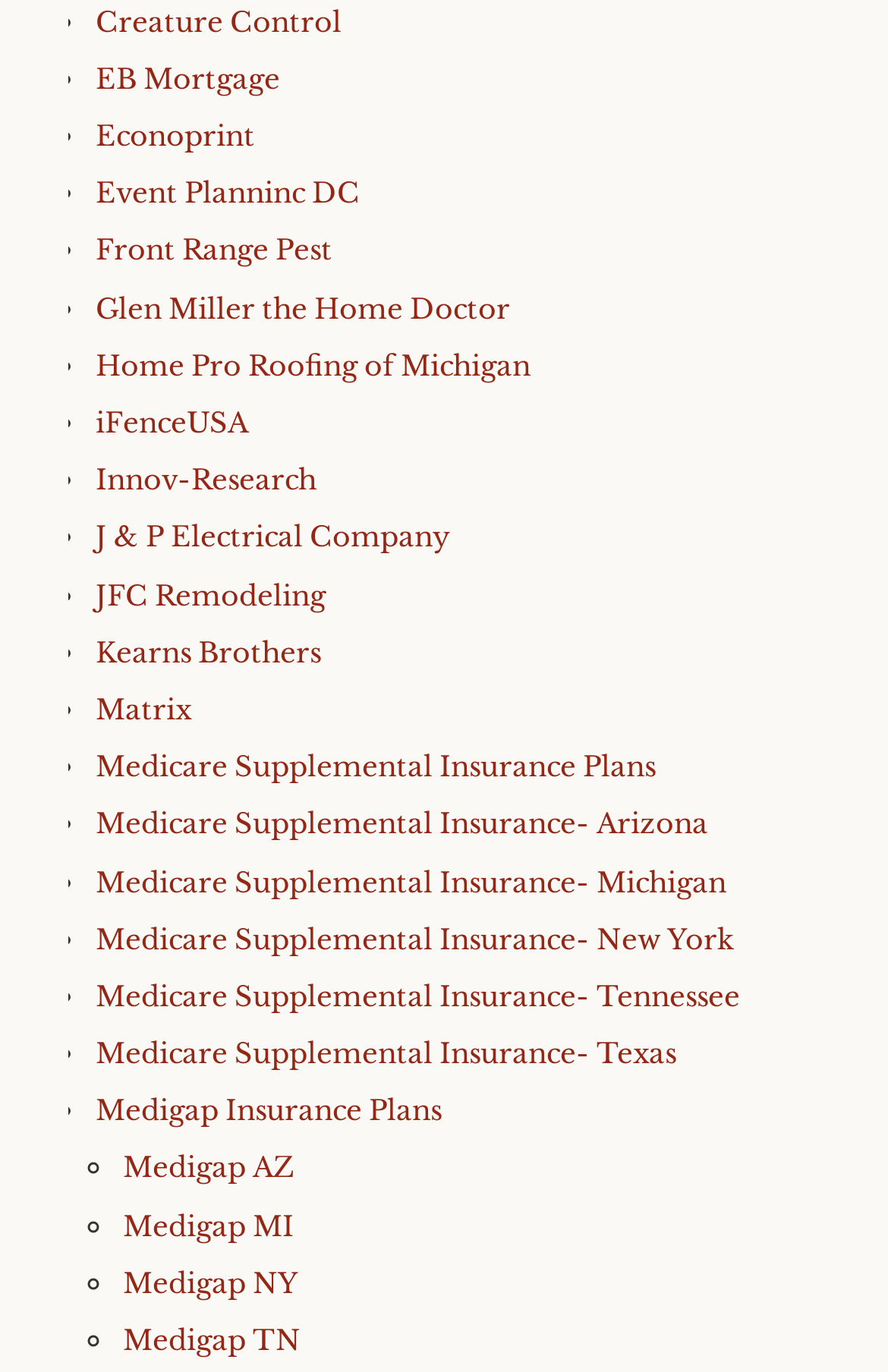Please find the bounding box coordinates (top-left x, top-left y, bottom-right x, bottom-right y) in the screenshot for the UI element described as follows: Medigap Insurance Plans

[0.108, 0.797, 0.497, 0.822]